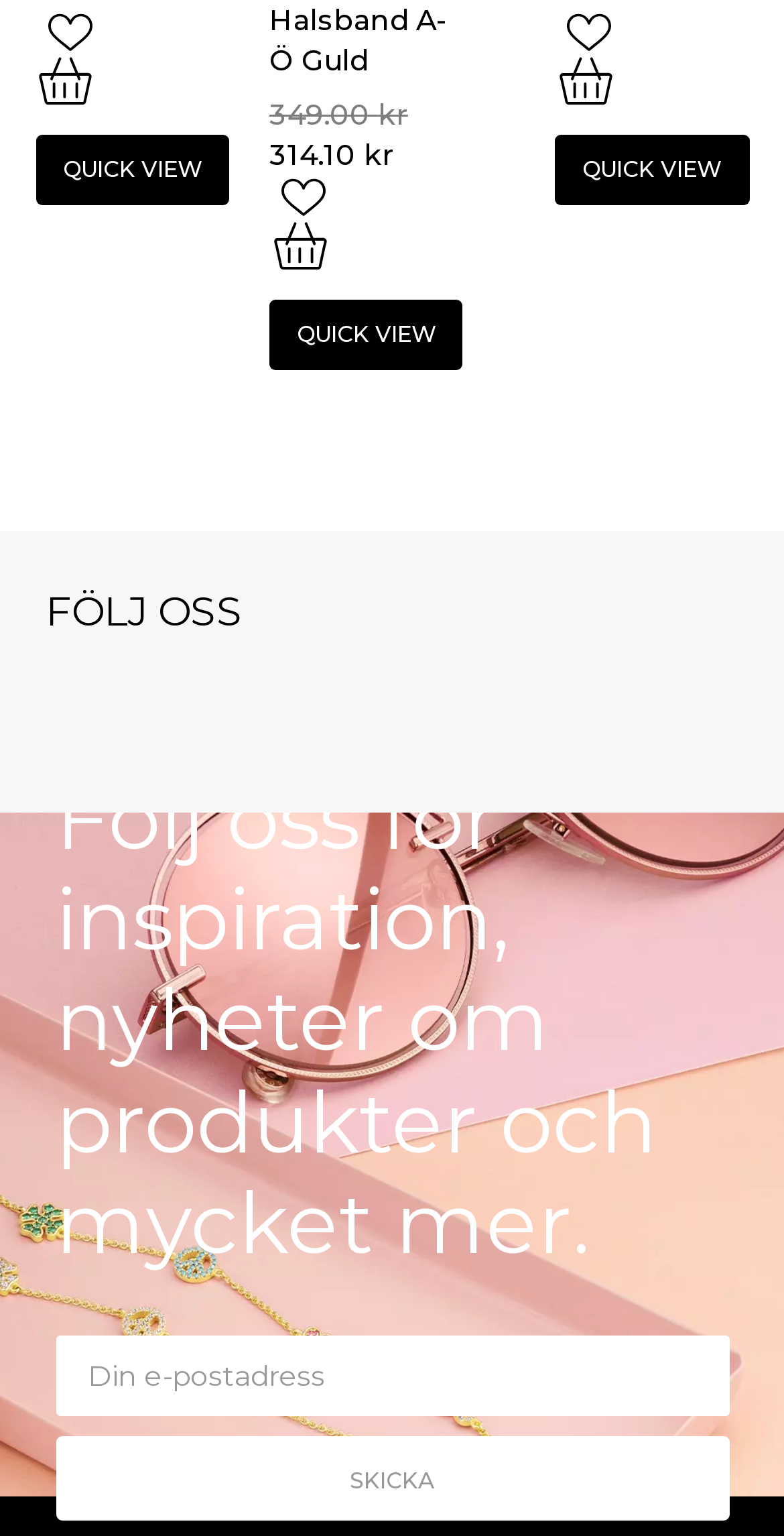Using the format (top-left x, top-left y, bottom-right x, bottom-right y), and given the element description, identify the bounding box coordinates within the screenshot: FavOFF Copy

[0.045, 0.006, 0.132, 0.036]